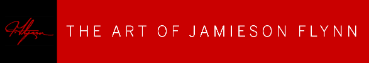What is the font style of the artist's signature? Analyze the screenshot and reply with just one word or a short phrase.

Fluid, artistic script